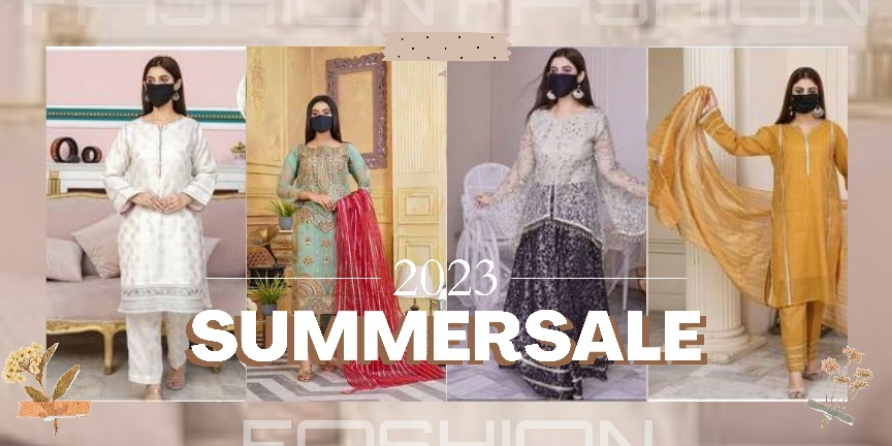Explain what the image portrays in a detailed manner.

The image showcases a vibrant promotional graphic for a 2023 Summer Sale in the fashion segment. Featuring four elegantly dressed women, each in unique traditional outfits, the composition highlights a stylish fusion of classic and contemporary design. The first model dons a white embroidered outfit, exuding simplicity and grace, while the second presents a turquoise ensemble adorned with intricate patterns, complemented by a flowing red scarf. The third model showcases an intricate silver outfit with delicate details, and the last one embodies boldness in a golden attire.

All models are wearing stylish black masks, emphasizing health safety during the sale event. The text "SUMMERSALE" is prominently displayed in large, bold letters, drawing attention to the promotional offer. The background features a soft, neutral palette with elegant decor elements, enhancing the overall aesthetic of the image, which is designed to attract fashion enthusiasts looking for trendy attire this summer season. Decorative elements such as floral motifs frame the corners, adding a touch of femininity and charm to the promotional piece.